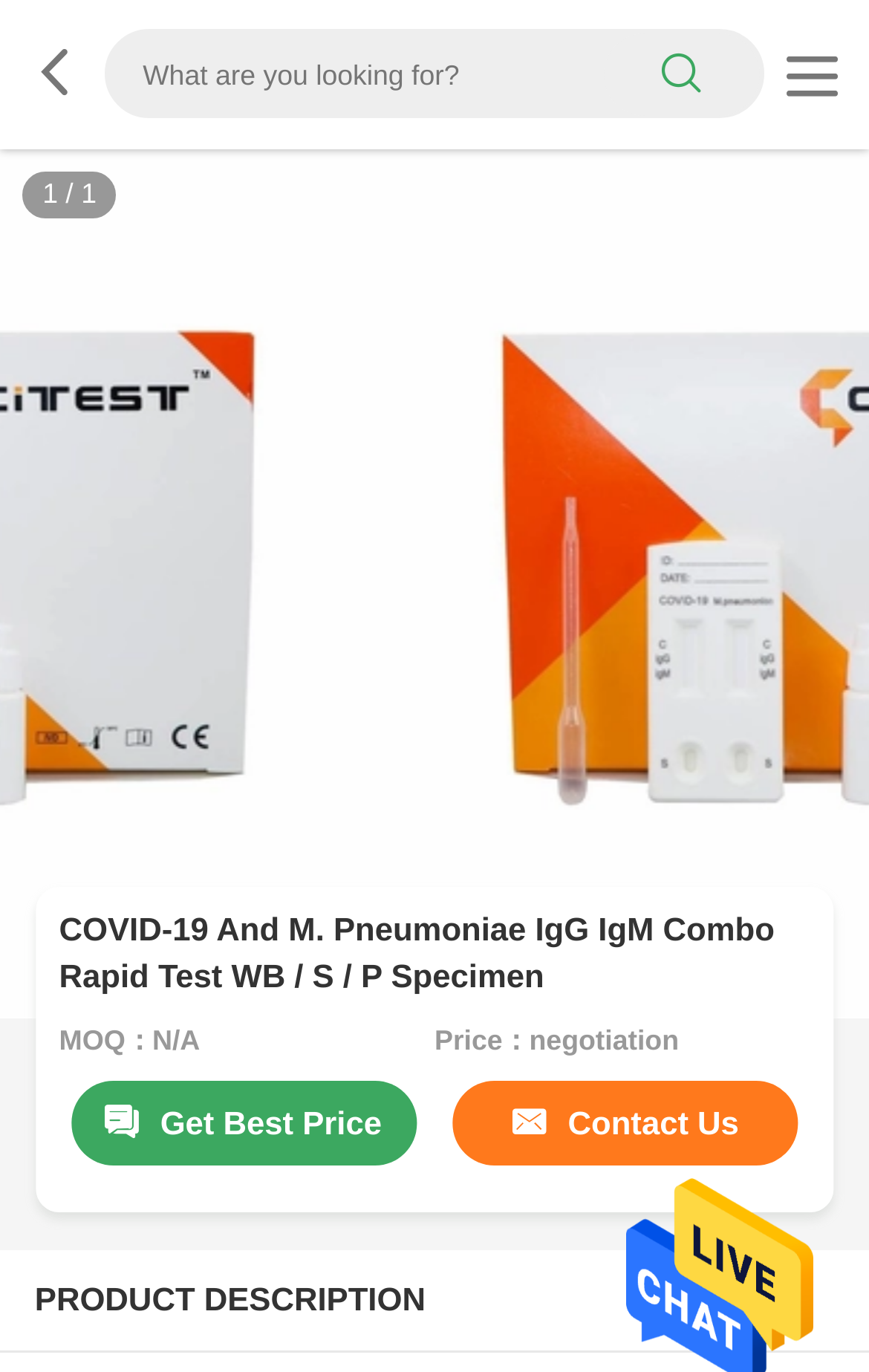Identify the bounding box coordinates for the UI element described as: "Get Best Price". The coordinates should be provided as four floats between 0 and 1: [left, top, right, bottom].

[0.081, 0.788, 0.479, 0.849]